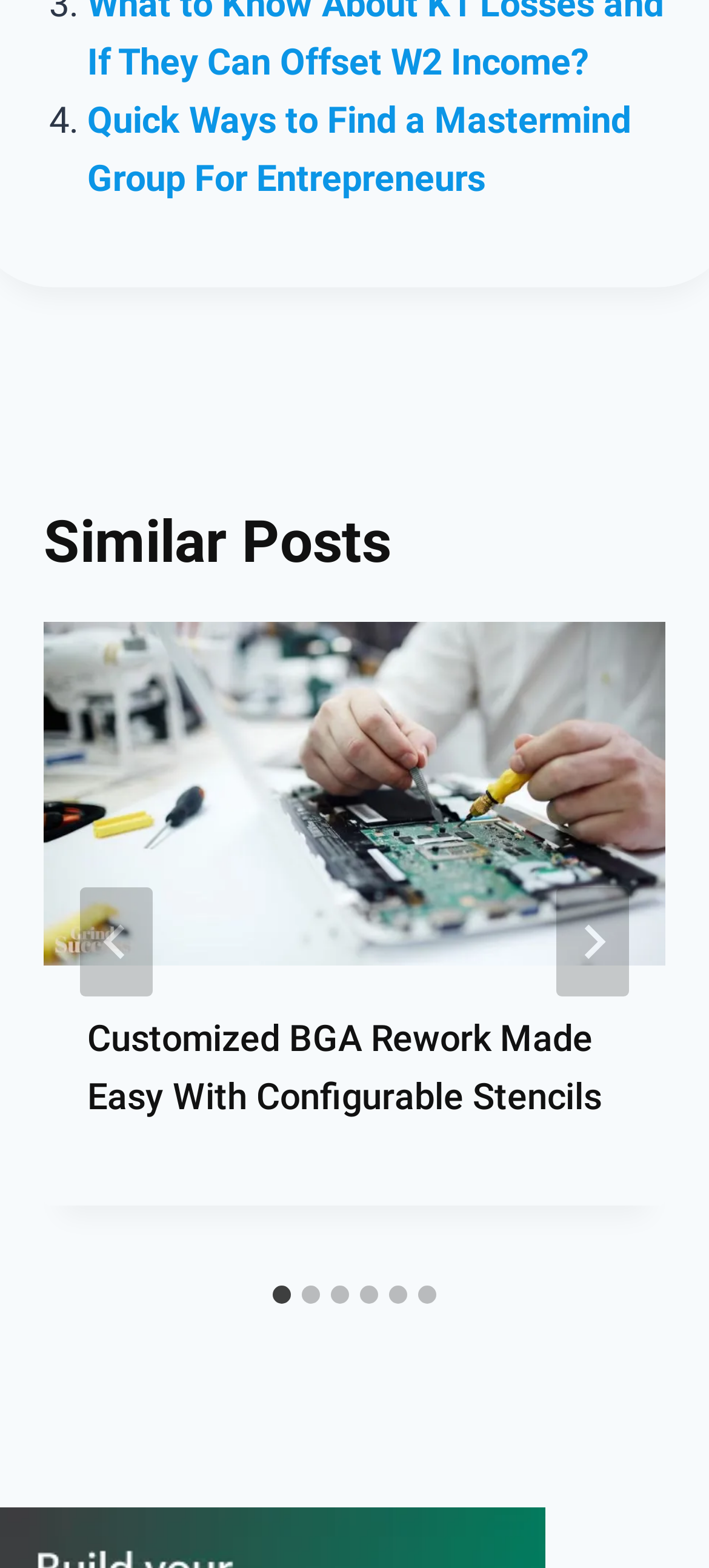Answer the question briefly using a single word or phrase: 
What is the heading above the 'Select a slide to show' tablist?

Similar Posts